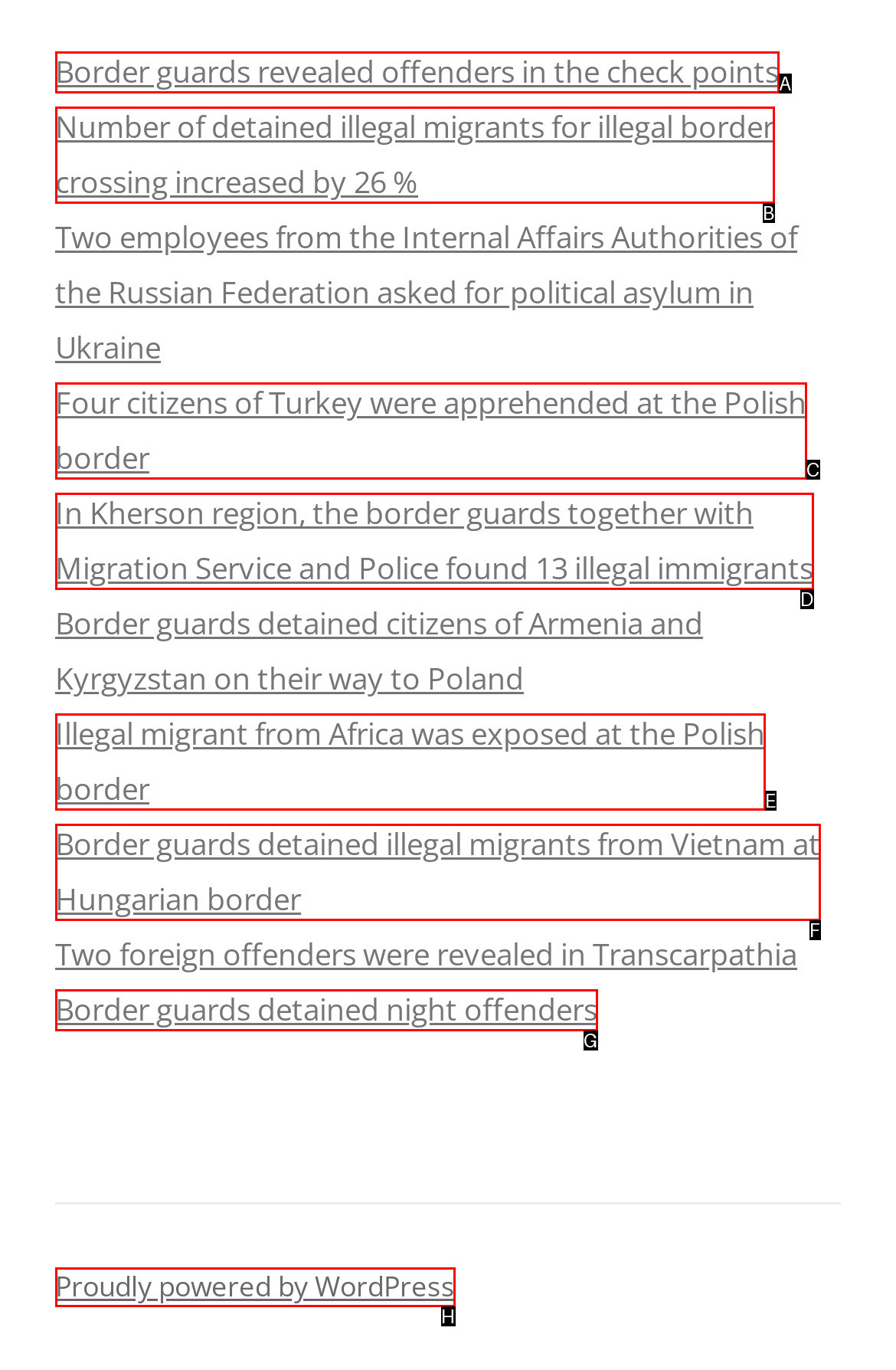Choose the letter that best represents the description: Proudly powered by WordPress. Provide the letter as your response.

H